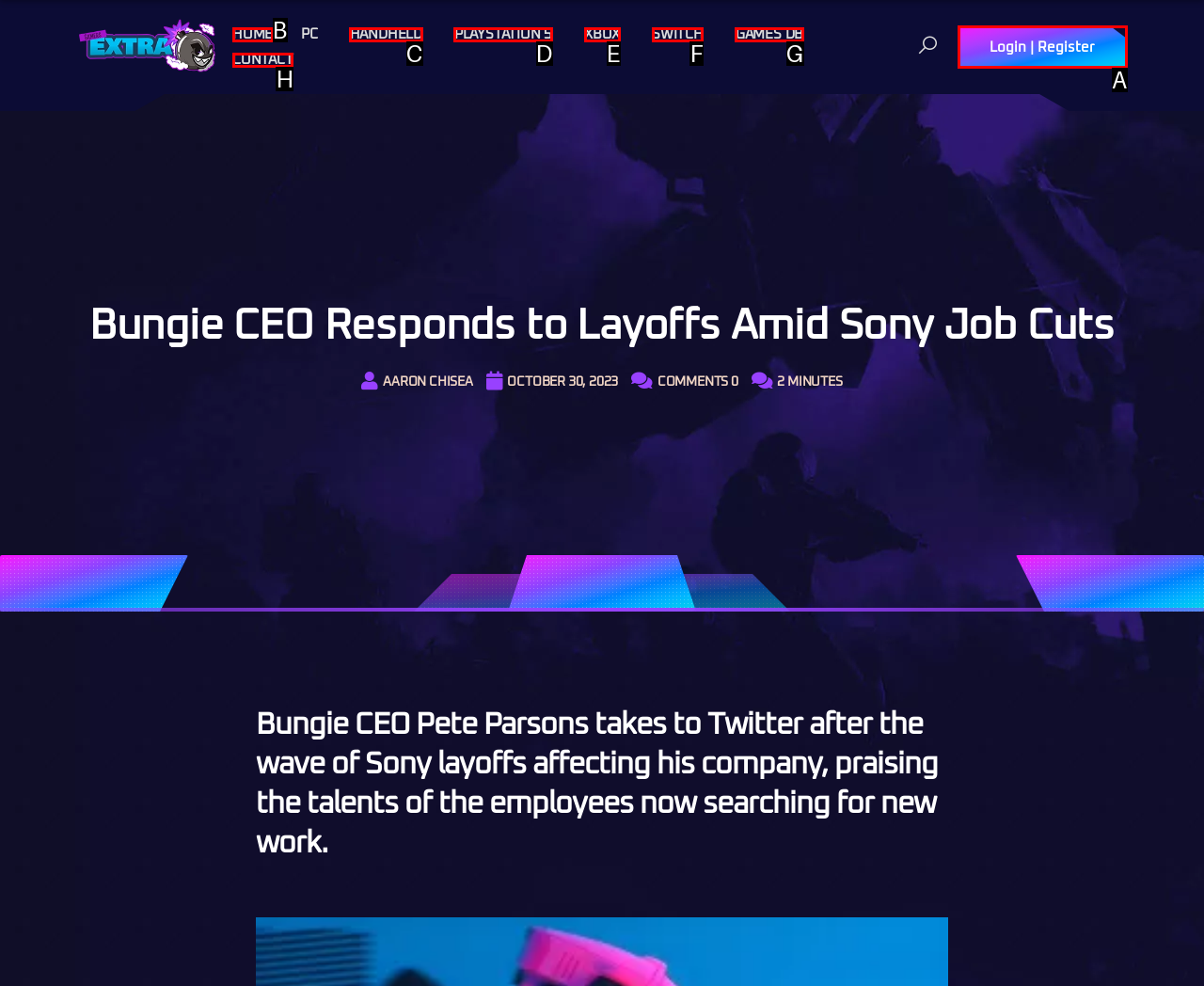Choose the option that best matches the description: Login | Register
Indicate the letter of the matching option directly.

A